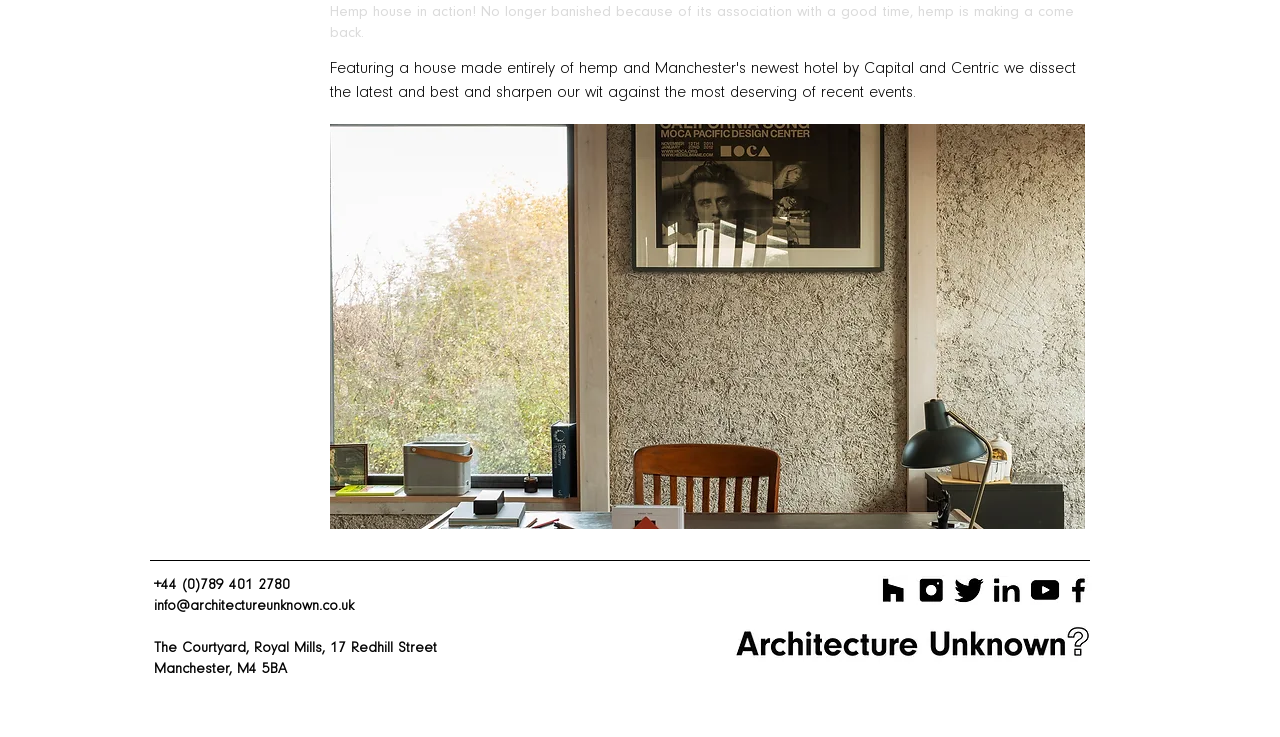What is the name of the slideshow gallery section?
Answer the question with just one word or phrase using the image.

Slide show gallery